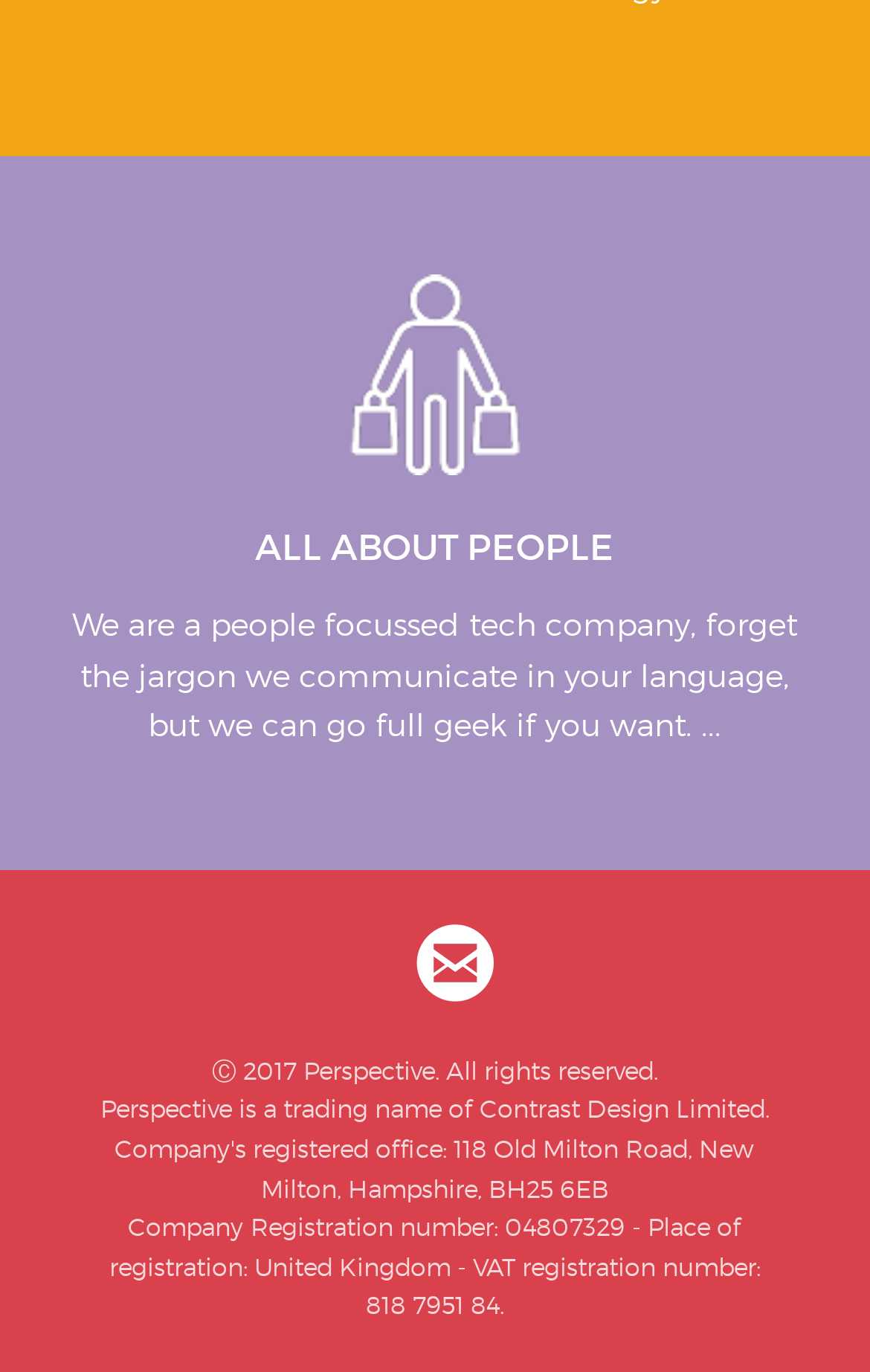What is the purpose of the link with the text 'ALL ABOUT PEOPLE'?
Using the image as a reference, deliver a detailed and thorough answer to the question.

The link element with the text 'ALL ABOUT PEOPLE' is likely to provide more information about the company's focus on people, as it is a link and not just a static text.